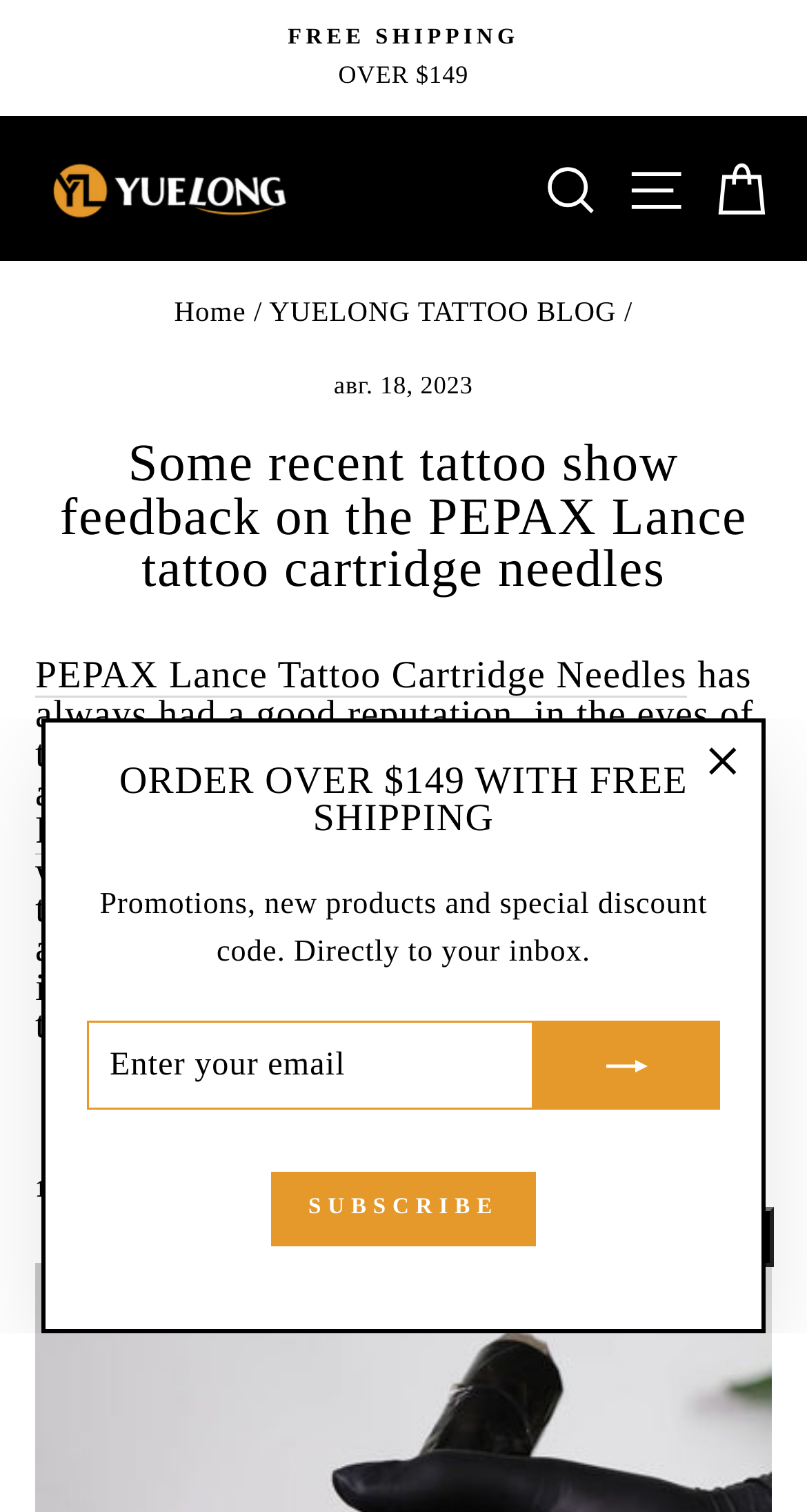Could you find the bounding box coordinates of the clickable area to complete this instruction: "Open site navigation"?

[0.755, 0.095, 0.871, 0.156]